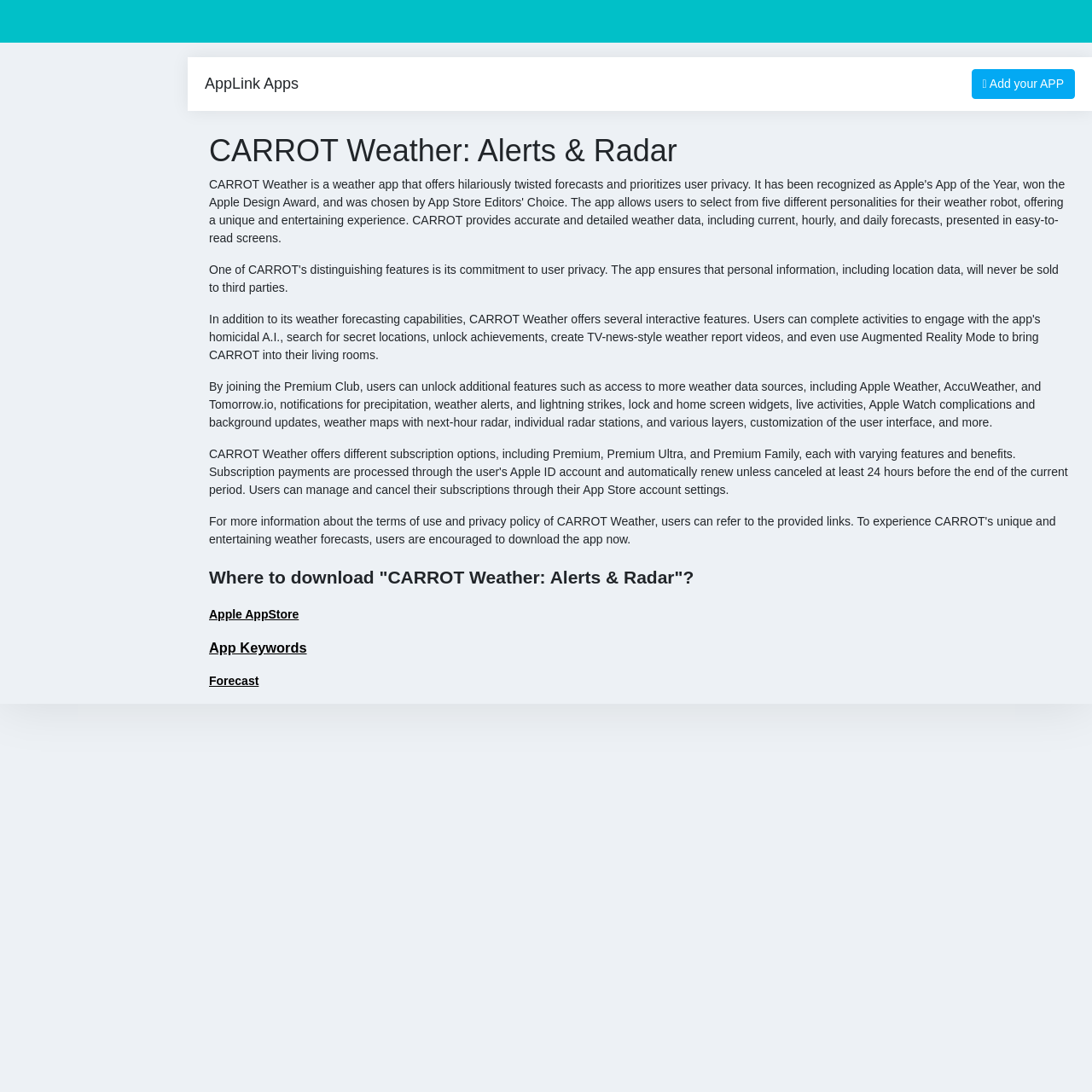Determine the bounding box for the UI element described here: "parent_node: Search name="s" placeholder="Search..."".

None